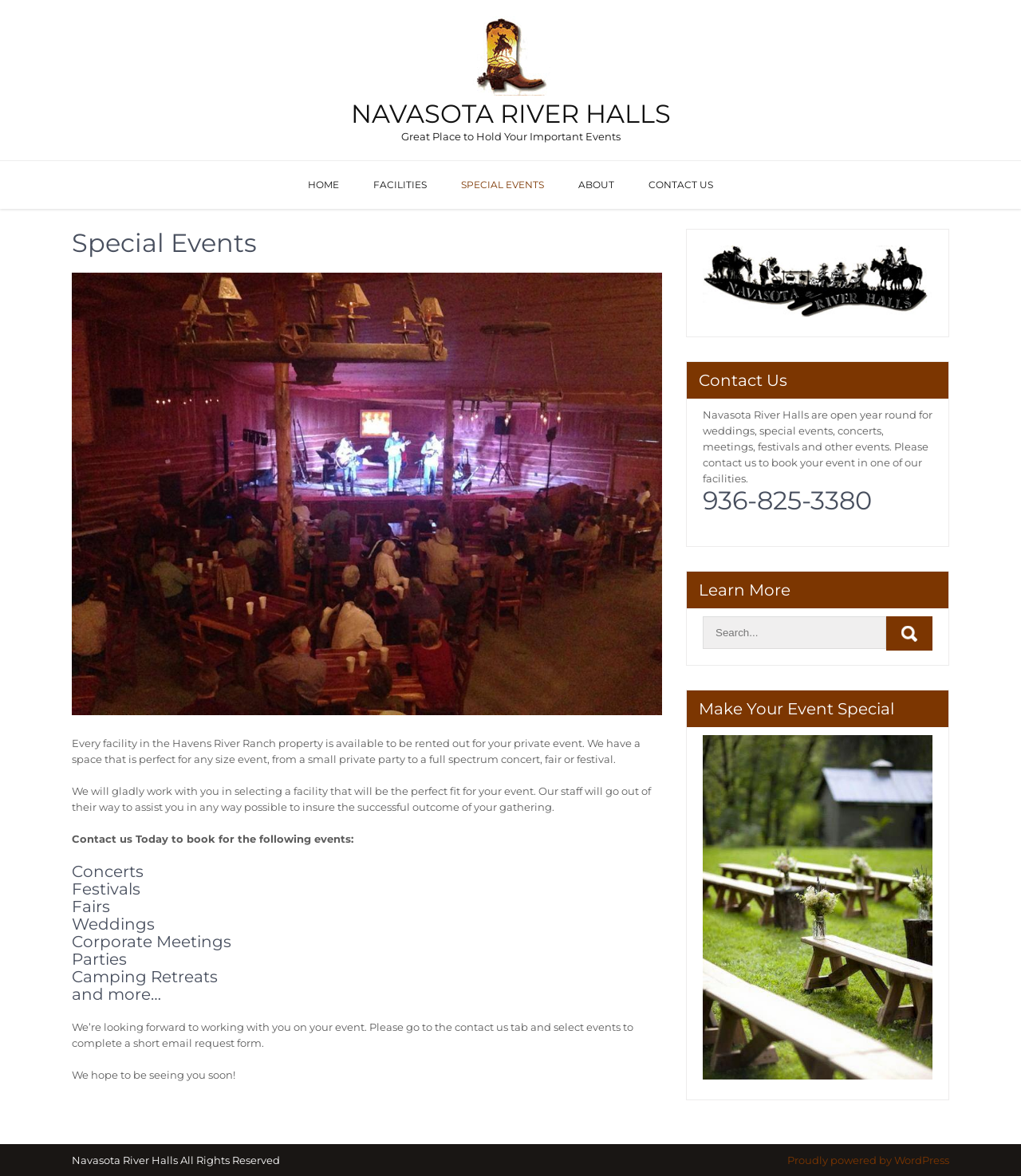Identify the coordinates of the bounding box for the element that must be clicked to accomplish the instruction: "Search for events".

[0.688, 0.524, 0.913, 0.552]